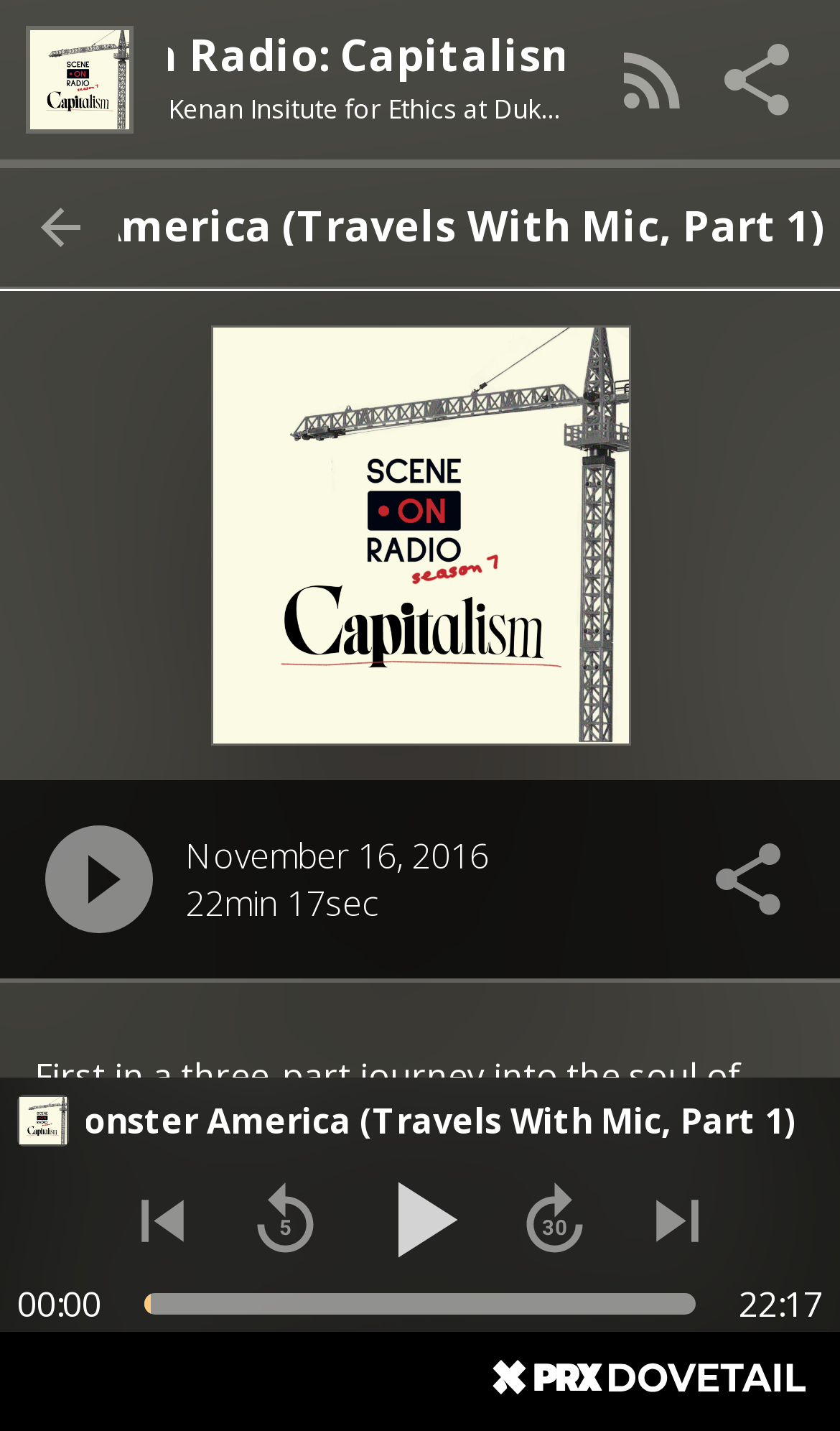What is the organization associated with the podcast?
Using the visual information from the image, give a one-word or short-phrase answer.

Kenan Insitute for Ethics at Duke University